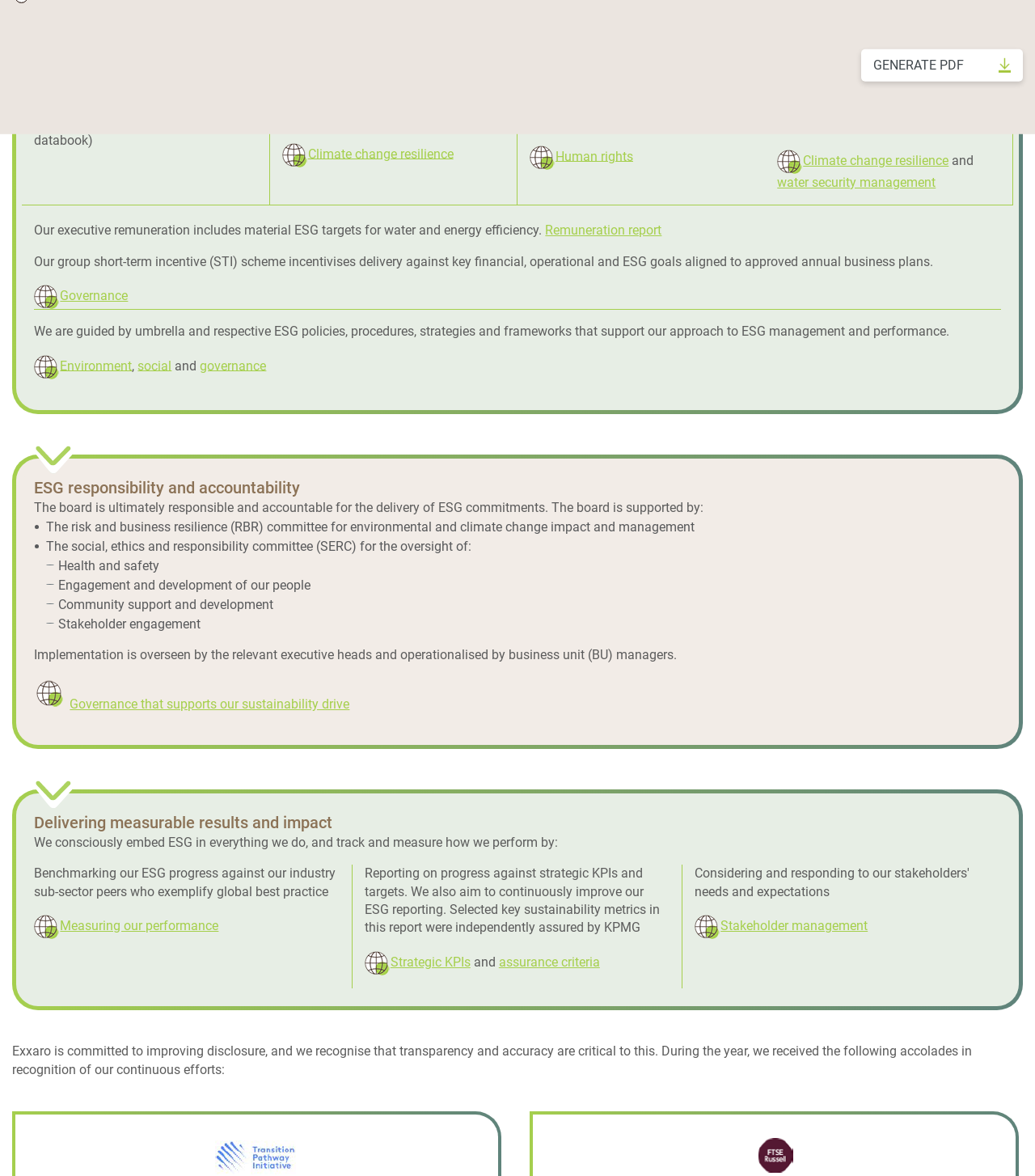What is the purpose of the risk and business resilience committee?
Based on the visual details in the image, please answer the question thoroughly.

The risk and business resilience committee is responsible for environmental and climate change impact and management, as stated in the StaticText element with the text 'The risk and business resilience (RBR) committee for environmental and climate change impact and management'.